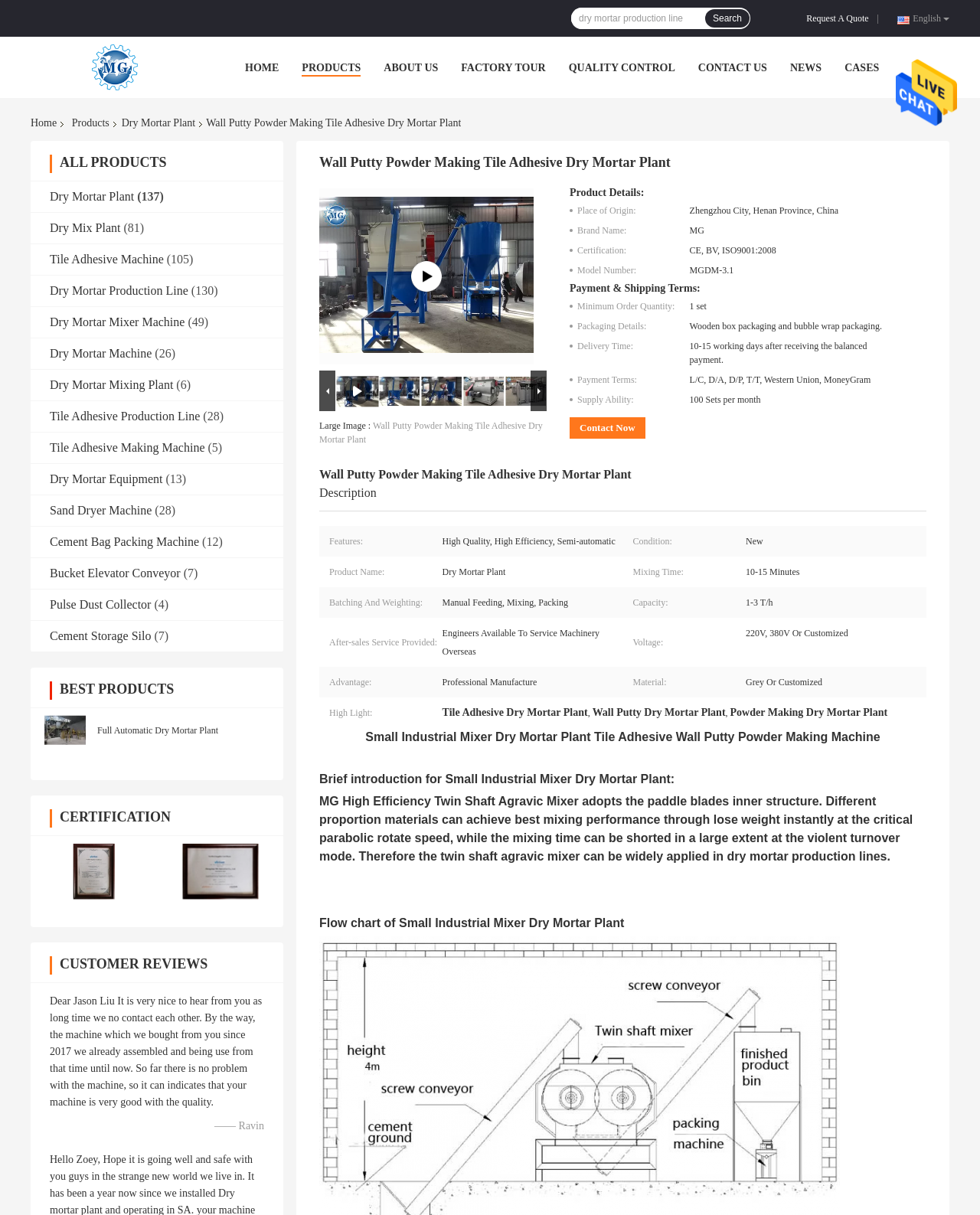Bounding box coordinates should be provided in the format (top-left x, top-left y, bottom-right x, bottom-right y) with all values between 0 and 1. Identify the bounding box for this UI element: Tile Adhesive Production Line

[0.051, 0.337, 0.204, 0.348]